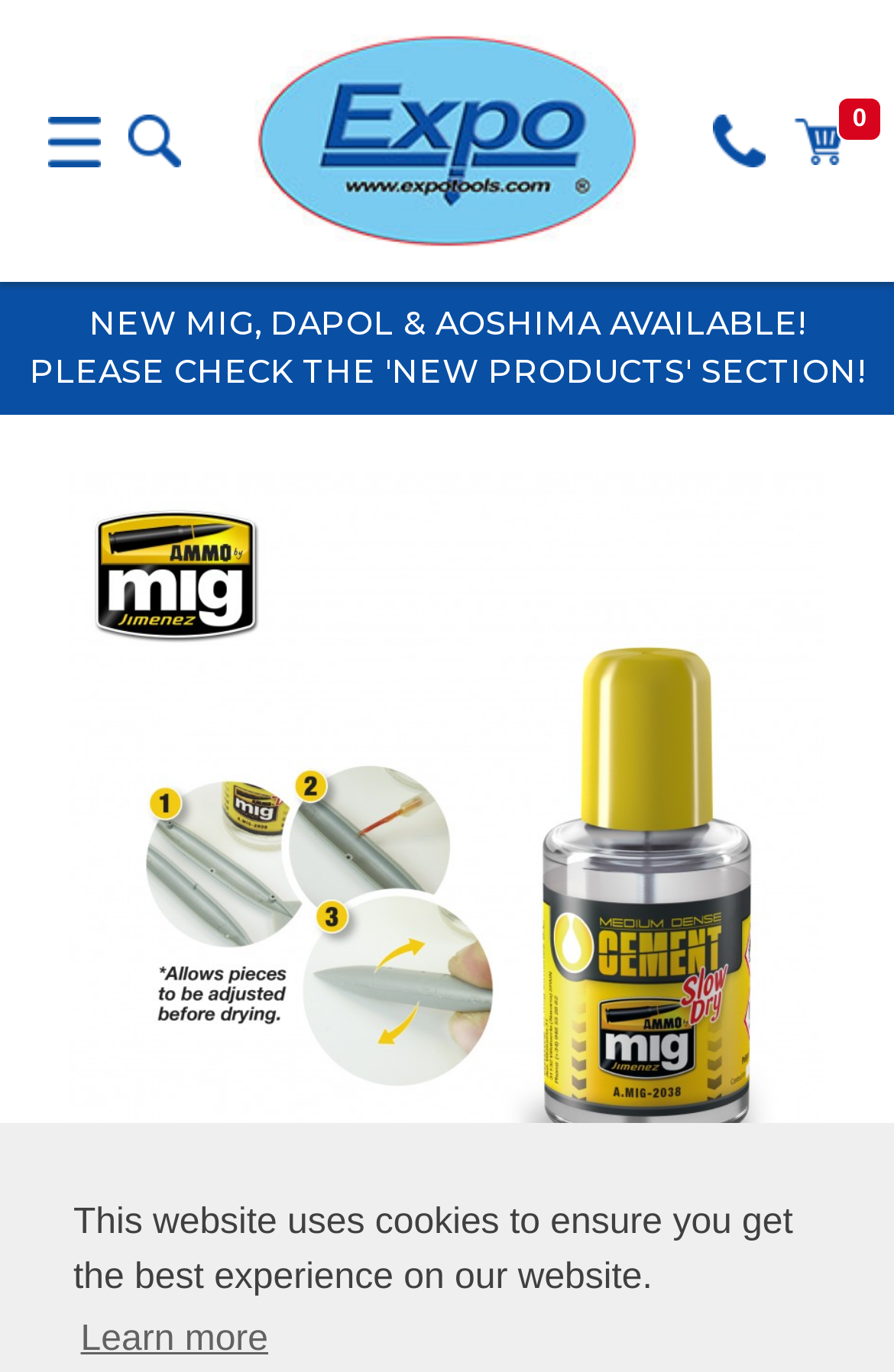What is the purpose of the 'Online Catalogue' link?
Please provide a single word or phrase in response based on the screenshot.

To access the online catalogue